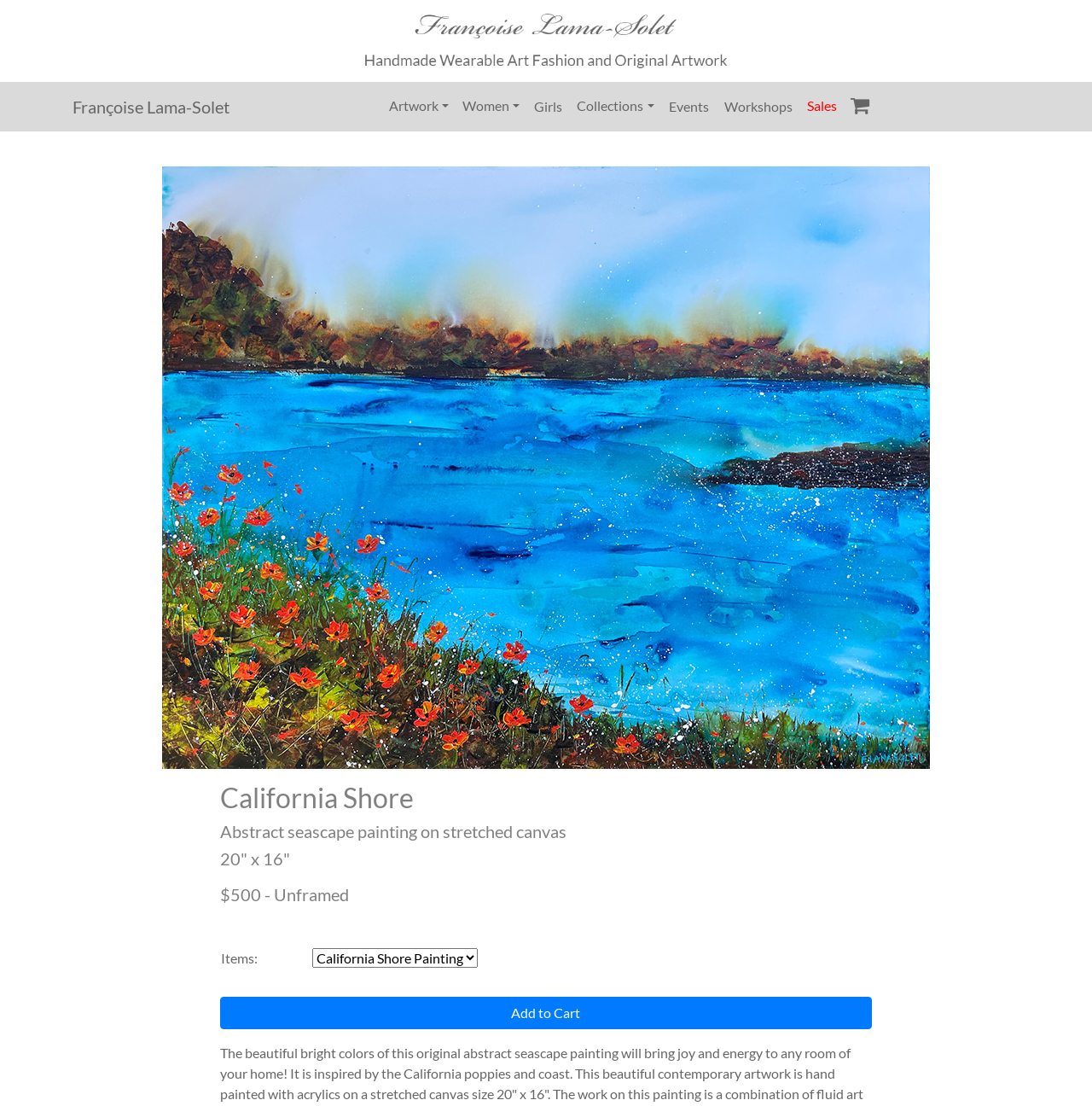Extract the bounding box coordinates of the UI element described: "Add to Cart". Provide the coordinates in the format [left, top, right, bottom] with values ranging from 0 to 1.

[0.201, 0.902, 0.799, 0.931]